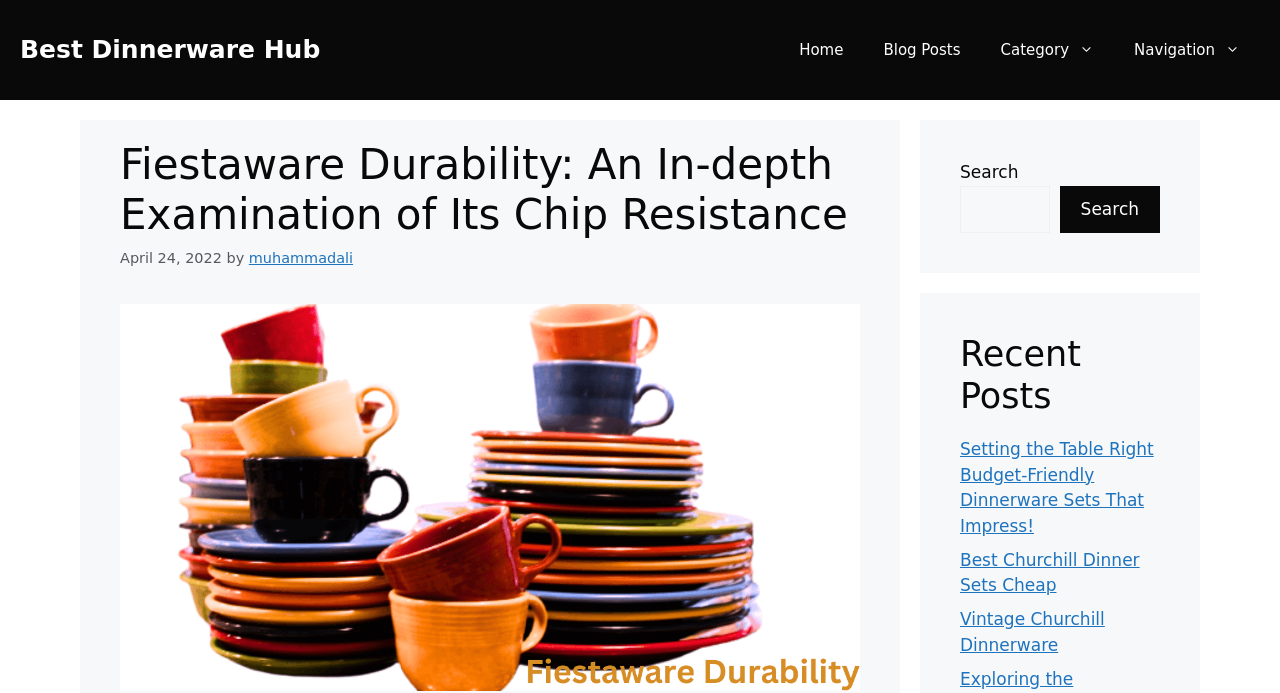Locate the bounding box coordinates of the region to be clicked to comply with the following instruction: "Visit the 'Blog Posts' page". The coordinates must be four float numbers between 0 and 1, in the form [left, top, right, bottom].

[0.675, 0.029, 0.766, 0.115]